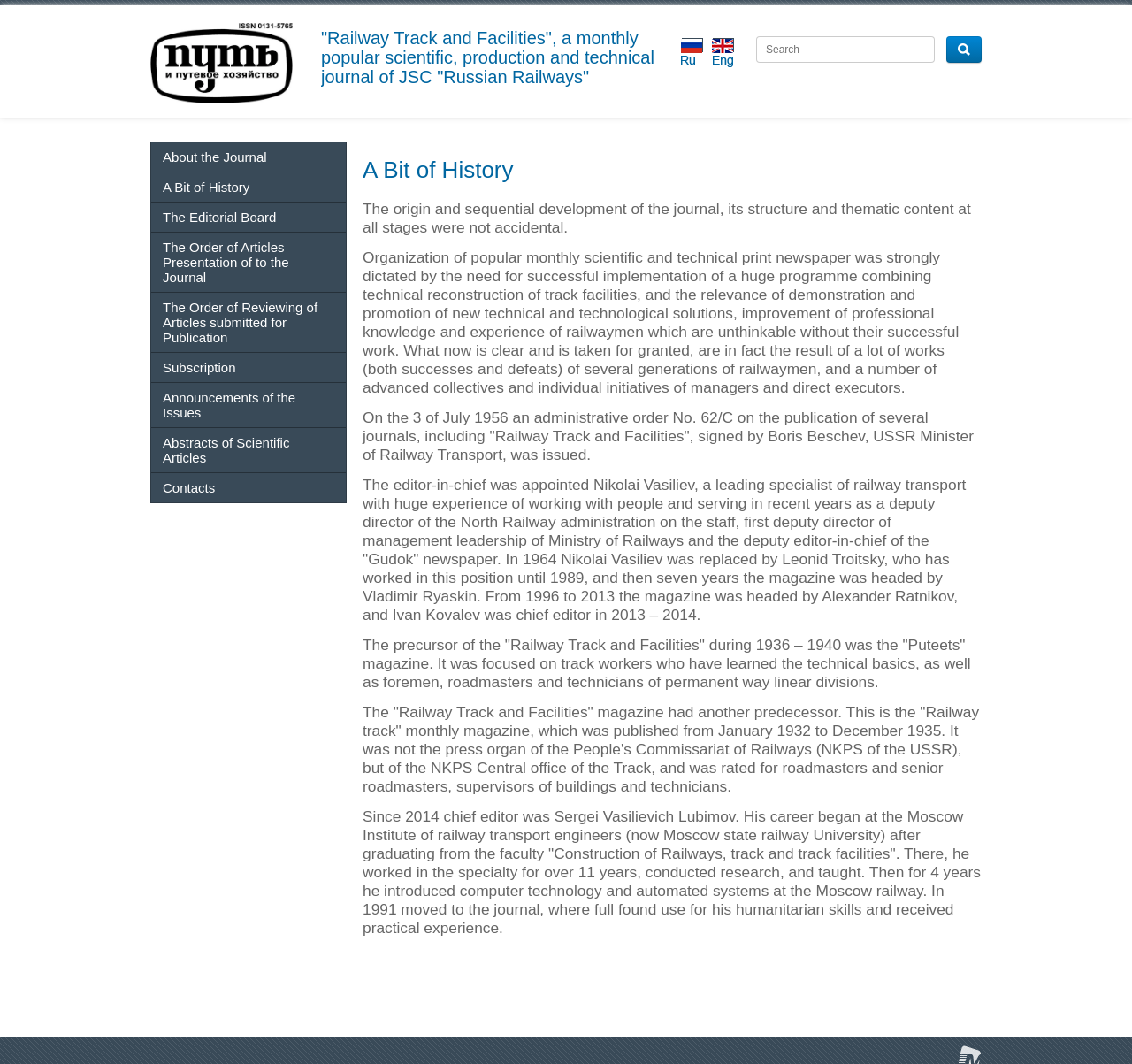Please find the bounding box coordinates for the clickable element needed to perform this instruction: "Learn about the journal".

[0.134, 0.134, 0.305, 0.161]